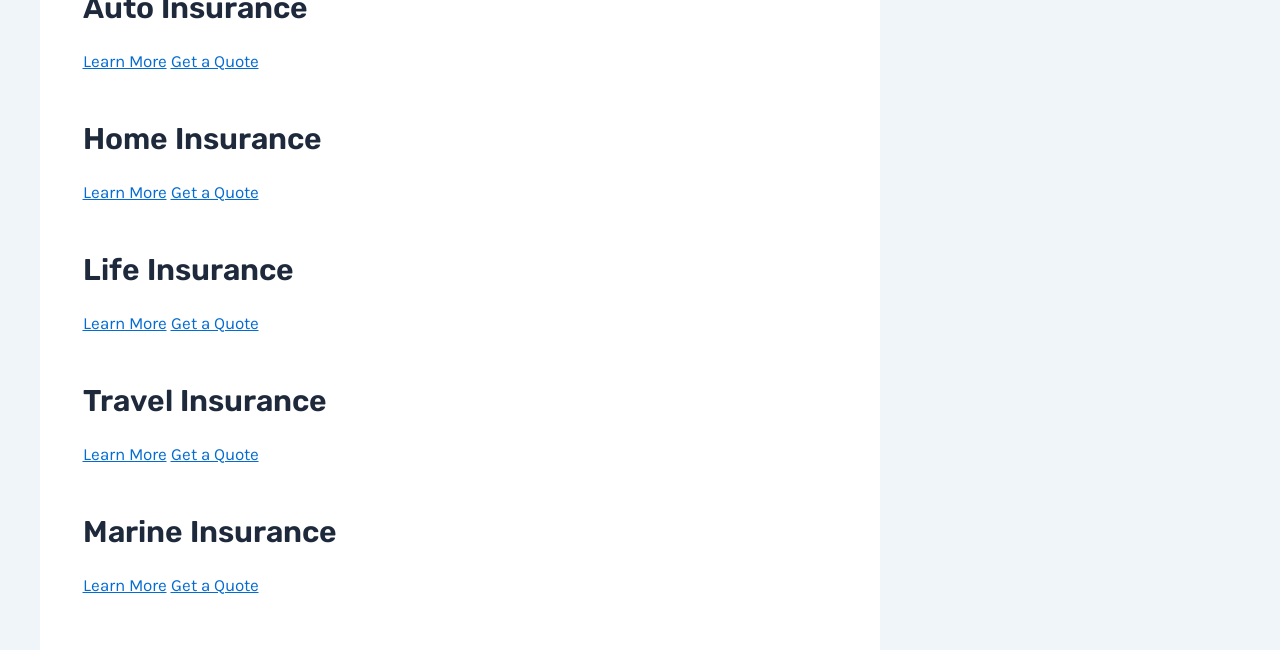Please analyze the image and give a detailed answer to the question:
What is the common action that can be taken for each insurance type?

For each insurance type, there is a 'Get a Quote' link, suggesting that users can take the action of getting a quote for each type of insurance. This action is common across all four insurance types.